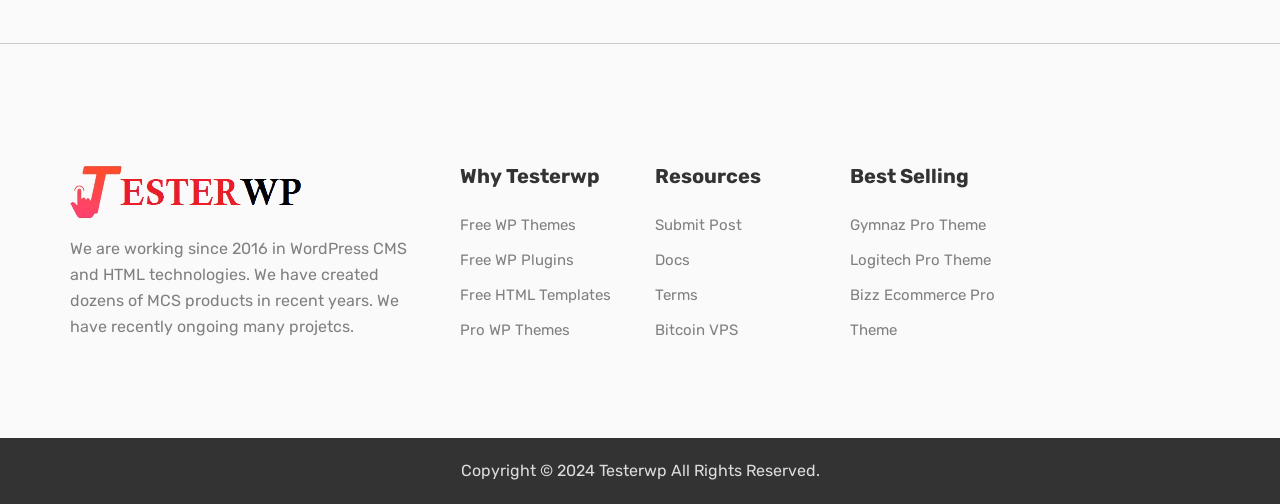What is the company's area of expertise?
Give a one-word or short-phrase answer derived from the screenshot.

WordPress CMS and HTML